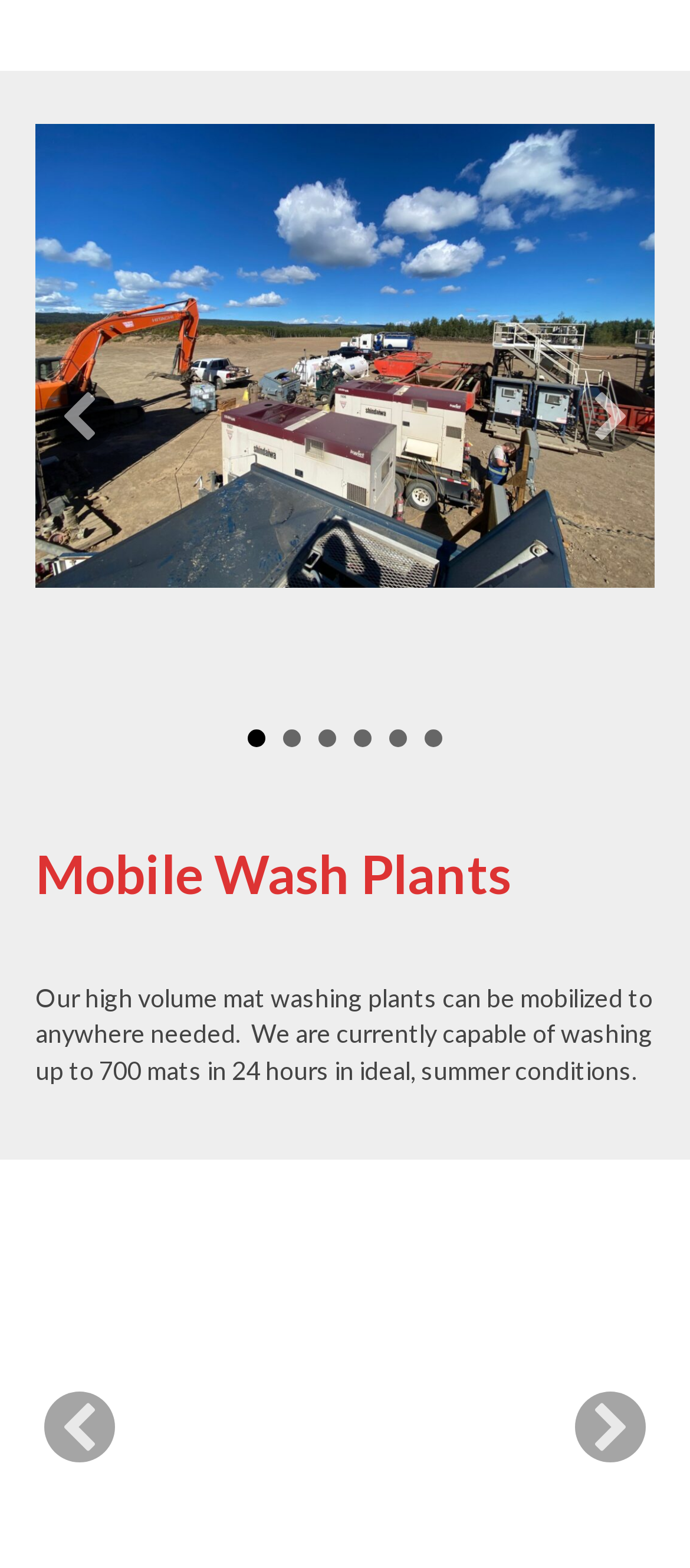Please mark the clickable region by giving the bounding box coordinates needed to complete this instruction: "click the 'previous' button".

[0.064, 0.242, 0.167, 0.288]